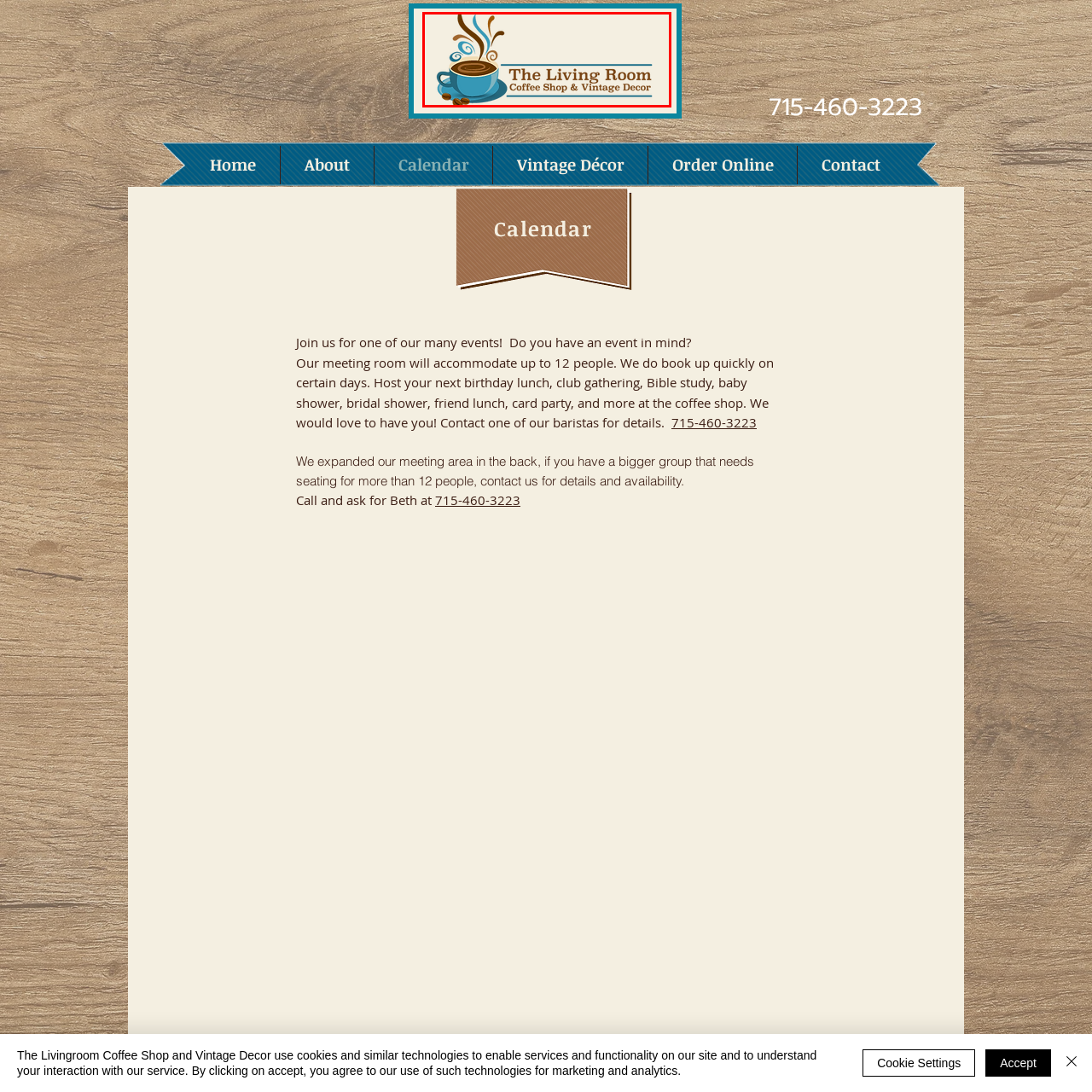Thoroughly describe the scene within the red-bordered area of the image.

The image features the logo of "The Living Room Coffee Shop & Vintage Decor." The design prominently showcases a stylized coffee cup in vibrant blue, topped with a swirl of steam that elegantly rises above, adorned with playful, flowing lines. Below the cup, the name of the establishment, "The Living Room," is displayed in a warm brown font, emphasizing a cozy and inviting atmosphere. Complementing the name is the tagline "Coffee Shop & Vintage Decor," also rendered in brown, which highlights the unique blend of coffee culture and vintage aesthetics that patrons can expect. This logo sets a welcoming tone for visitors looking to enjoy a rich coffee experience in a charming, decorative environment.